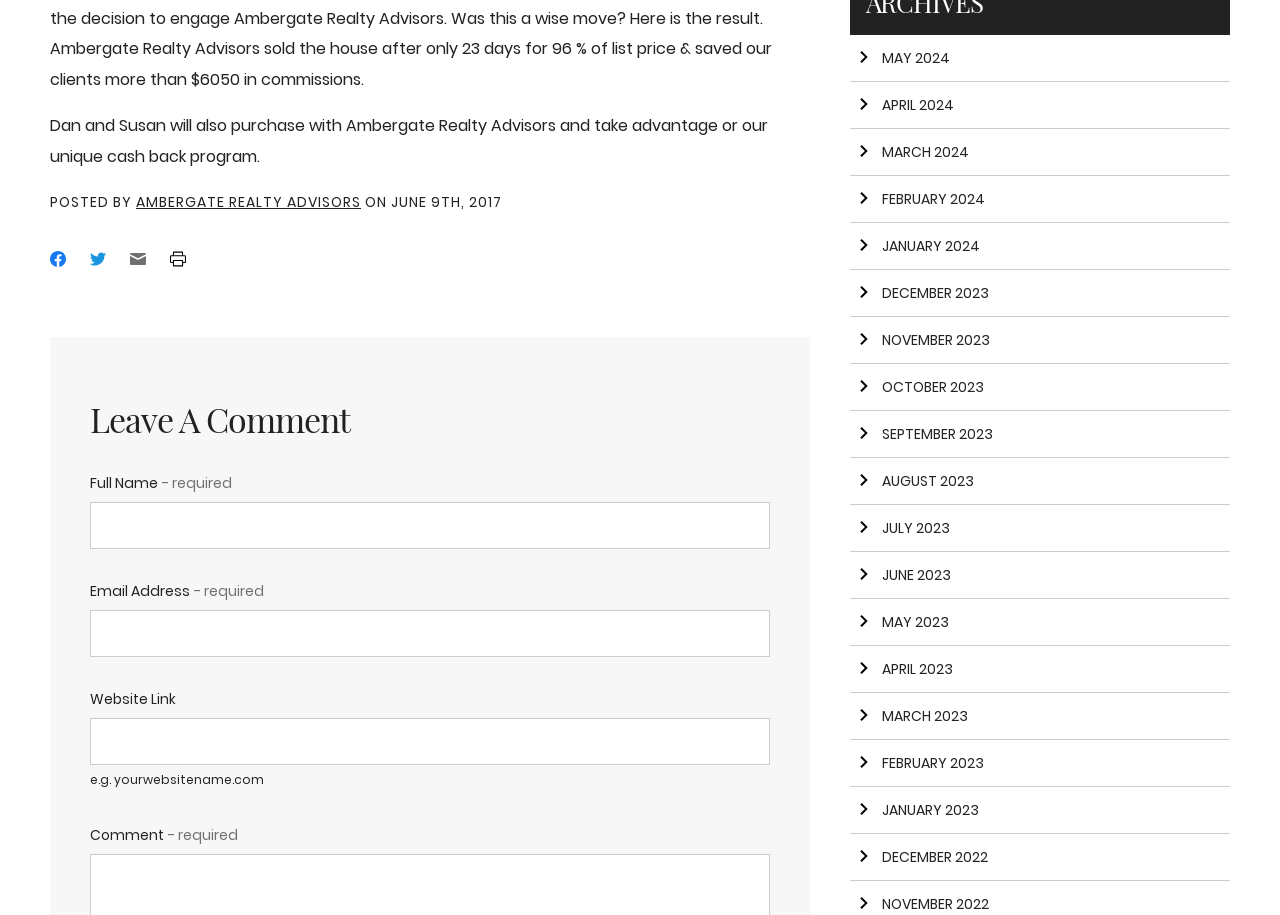Determine the bounding box coordinates for the UI element matching this description: "Arrow right January 2024".

[0.664, 0.244, 0.961, 0.295]